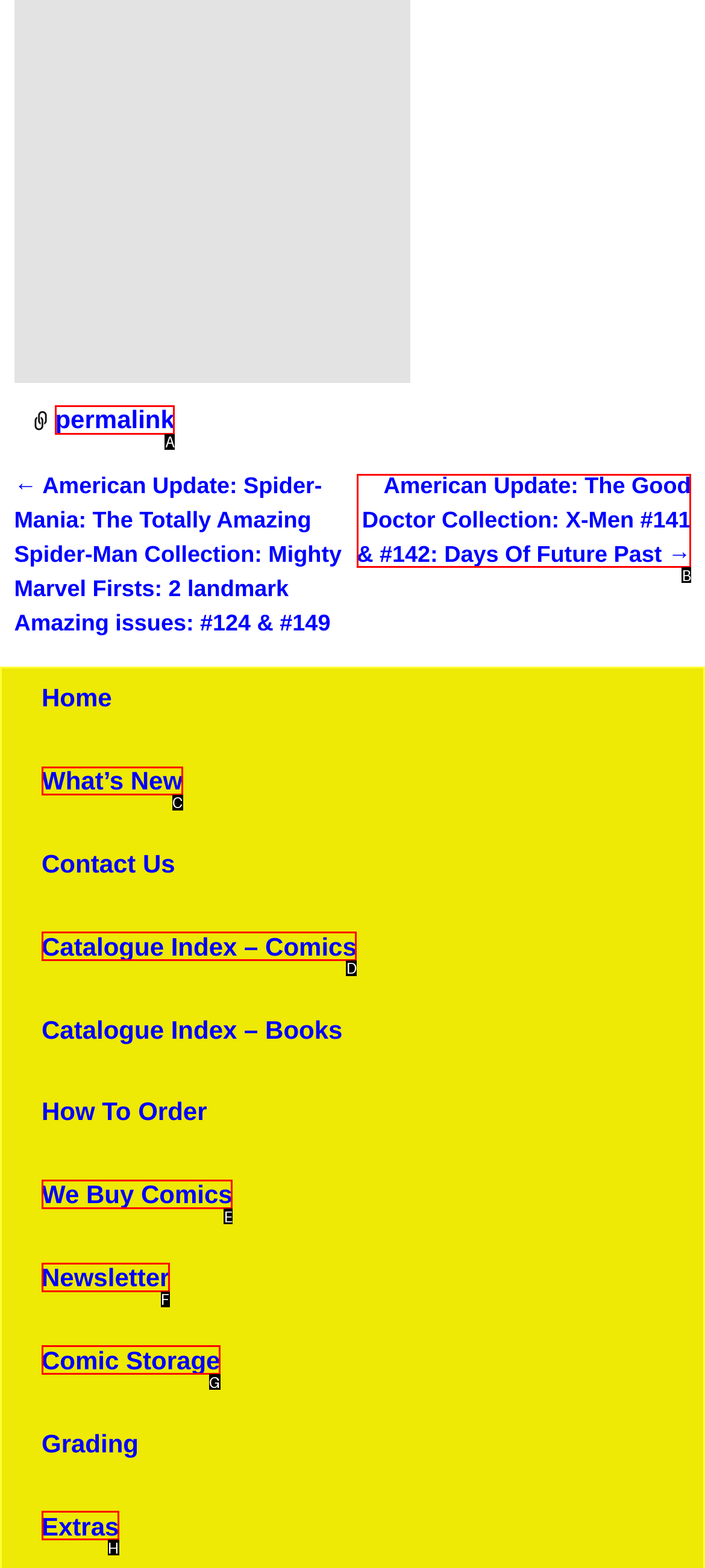Select the proper HTML element to perform the given task: view what's new Answer with the corresponding letter from the provided choices.

C